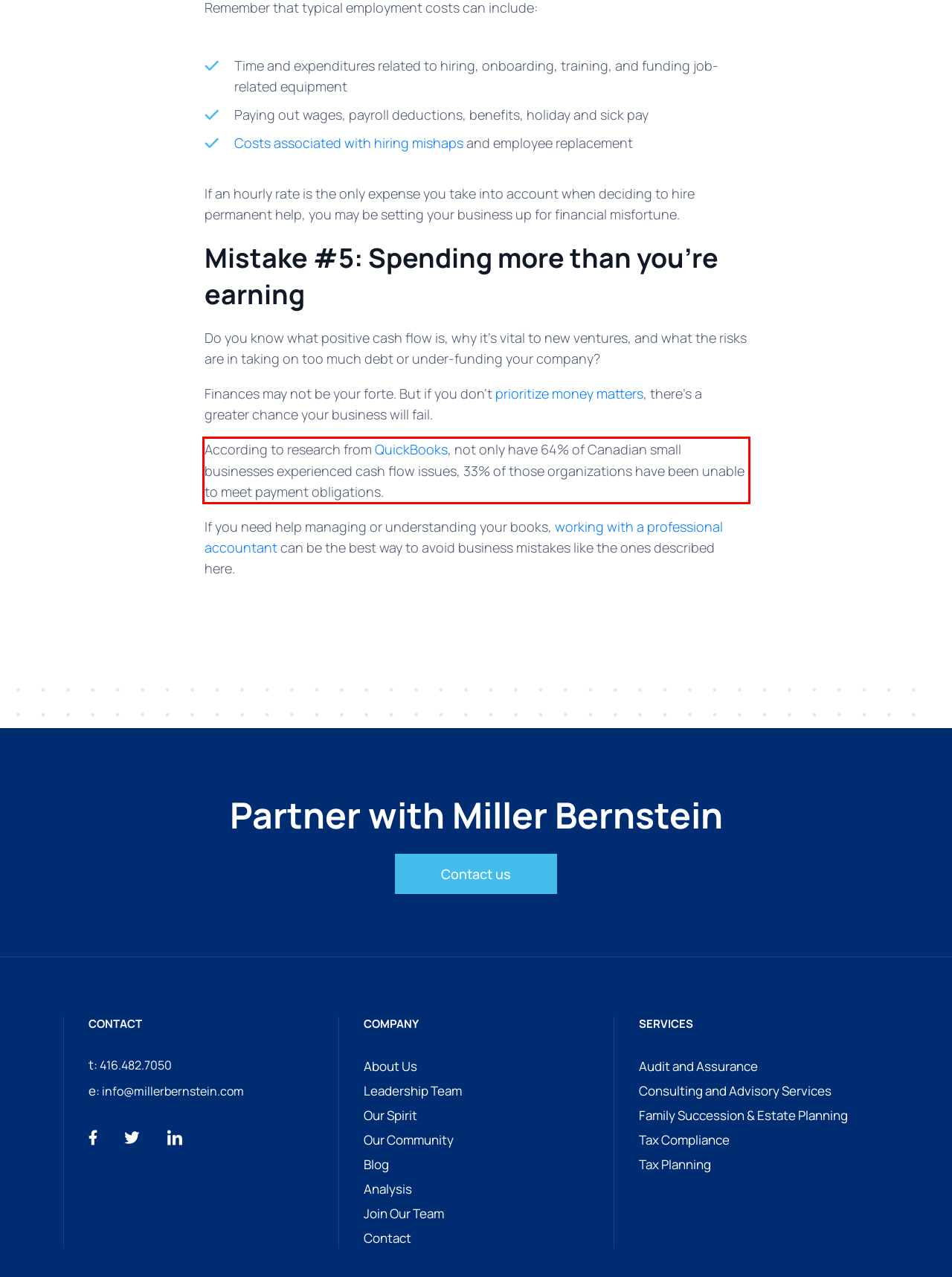Please identify the text within the red rectangular bounding box in the provided webpage screenshot.

According to research from QuickBooks, not only have 64% of Canadian small businesses experienced cash flow issues, 33% of those organizations have been unable to meet payment obligations.